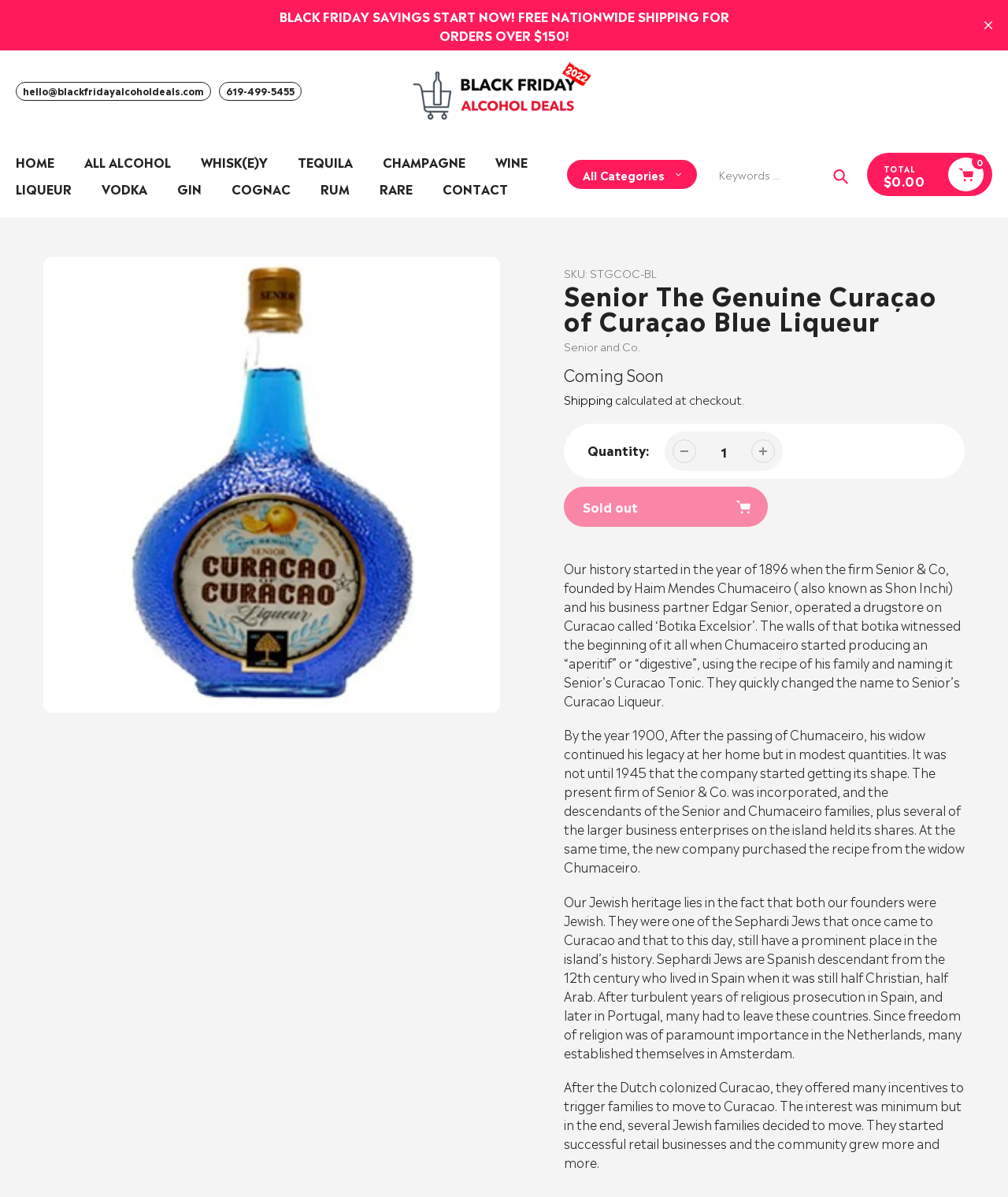Please identify the bounding box coordinates of the element's region that needs to be clicked to fulfill the following instruction: "Contact the company". The bounding box coordinates should consist of four float numbers between 0 and 1, i.e., [left, top, right, bottom].

[0.439, 0.149, 0.504, 0.165]